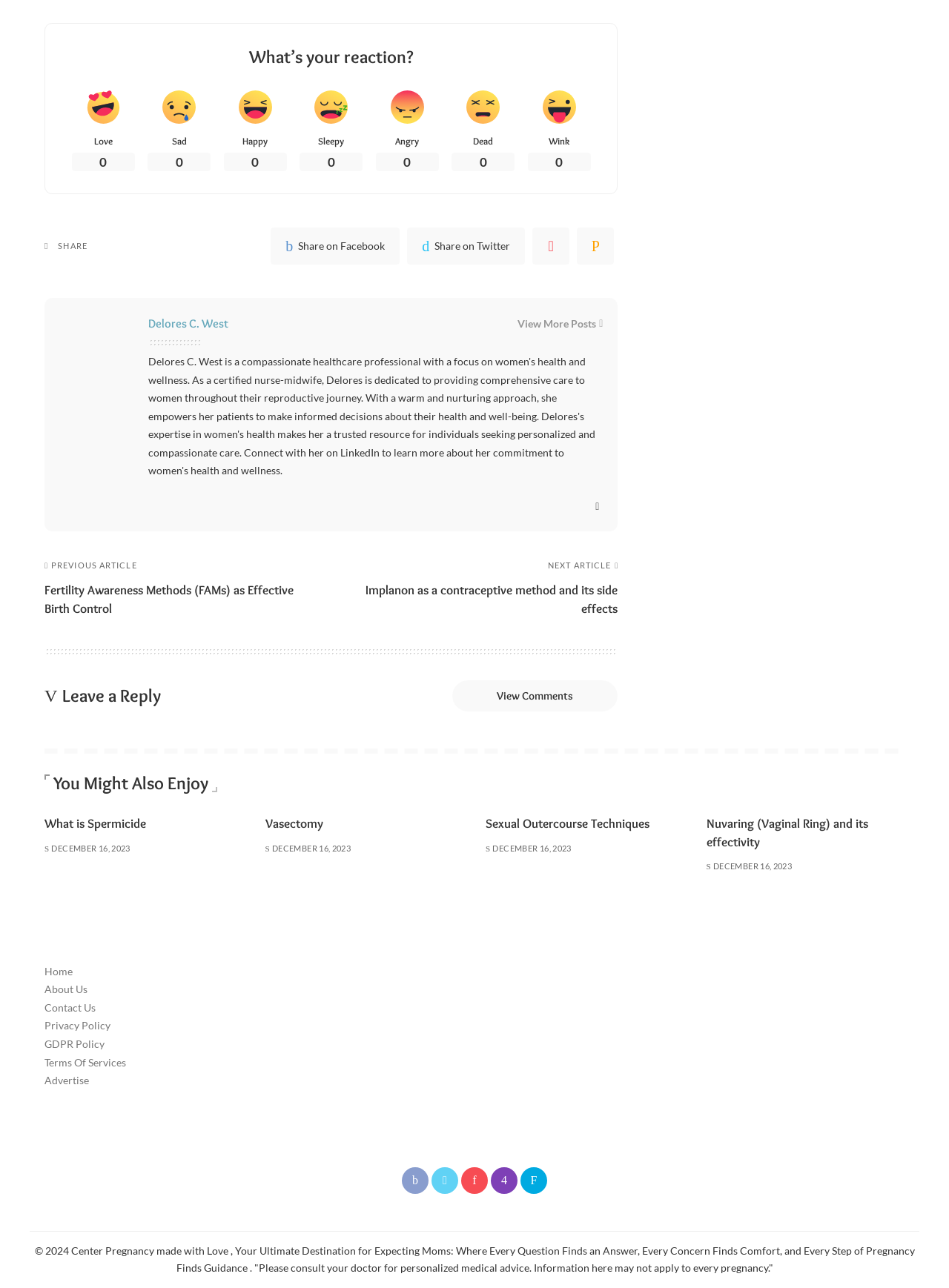Answer the question in one word or a short phrase:
How many related articles are shown at the bottom?

4